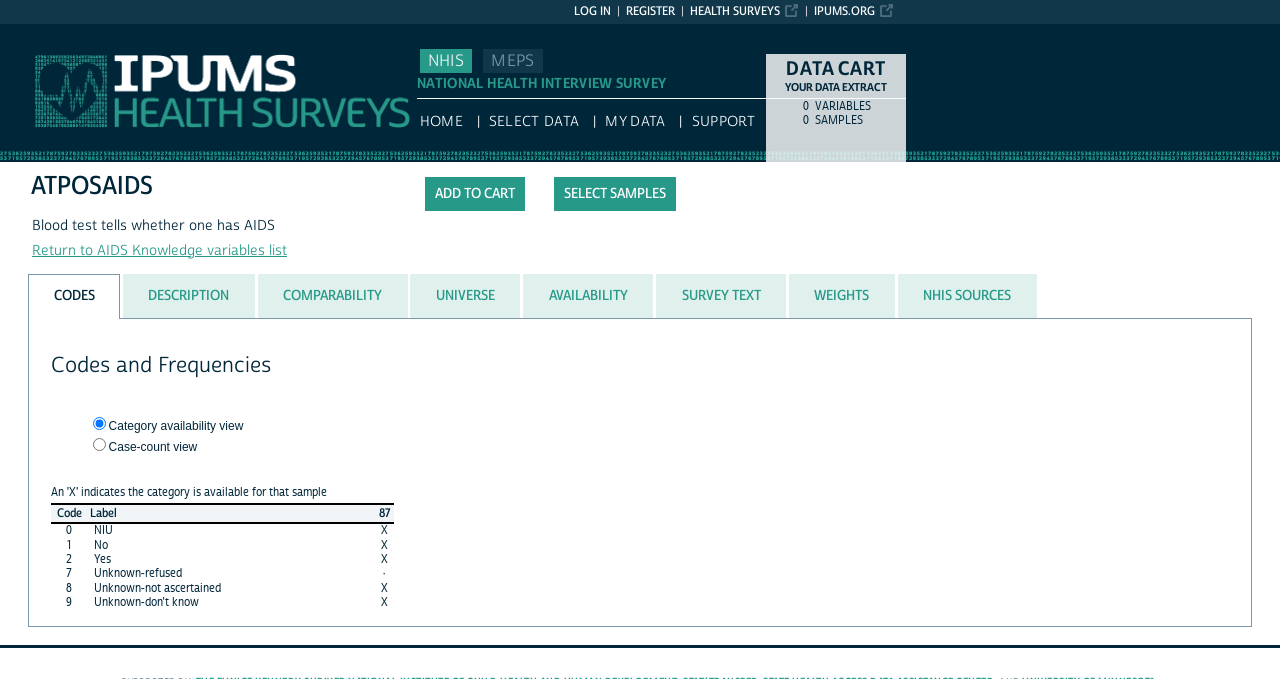What is the name of the survey? Analyze the screenshot and reply with just one word or a short phrase.

NATIONAL HEALTH INTERVIEW SURVEY